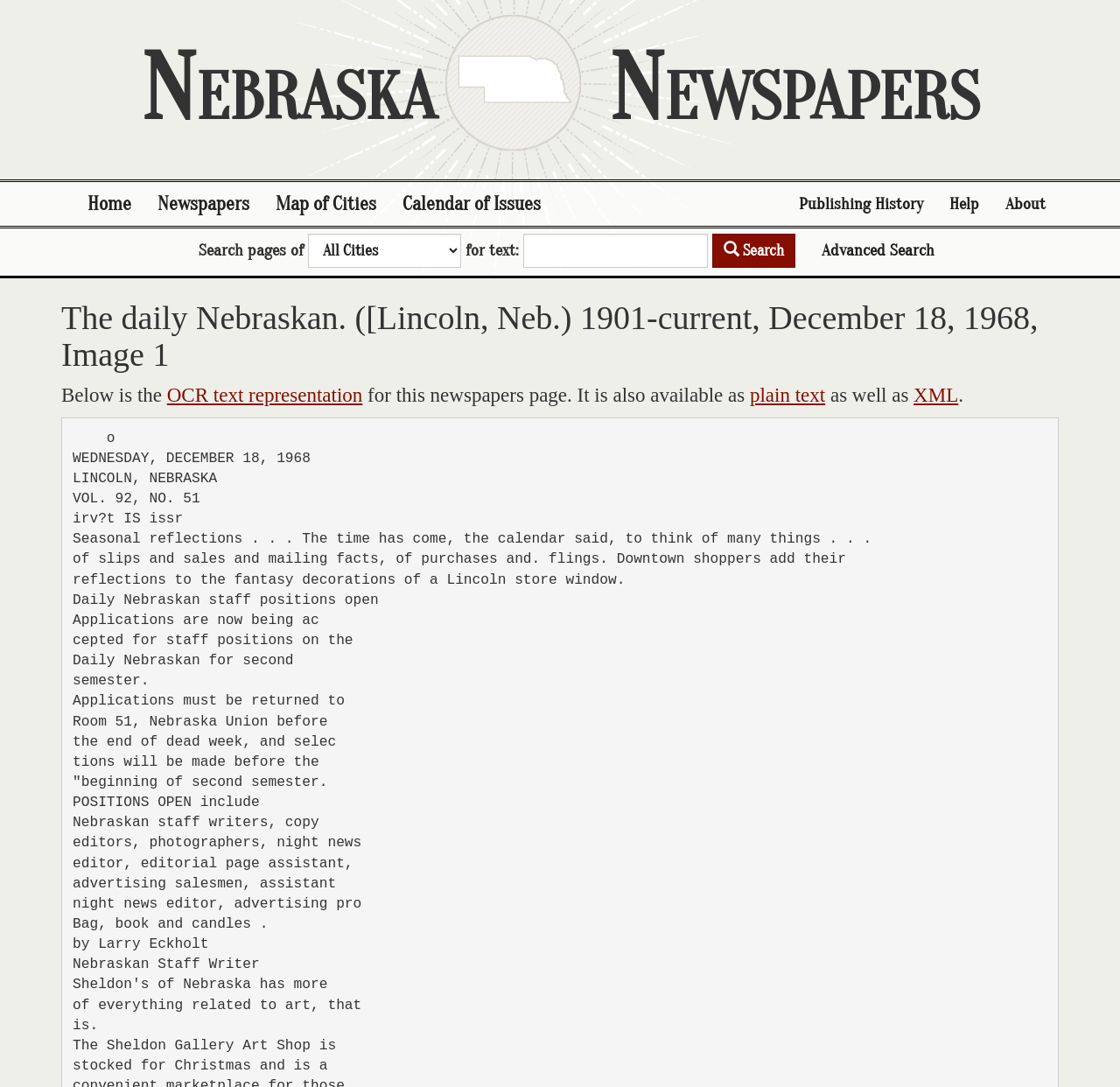Articulate a detailed summary of the webpage's content and design.

The webpage is dedicated to Nebraska Newspapers, presenting resources related to the state's papers. At the top, there is a heading "Nebraska Newspapers" followed by a navigation menu with eight links: "Home", "Newspapers", "Map of Cities", "Calendar of Issues", "Publishing History", "Help", "About", and "Search pages of". 

Below the navigation menu, there is a search bar with a combobox, a searchbox, and a "Search" button. The search bar is accompanied by a link to "Advanced Search". 

Further down, there is a heading "The daily Nebraskan. ([Lincoln, Neb.) 1901-current, December 18, 1968, Image 1" which is likely the title of a specific newspaper page. Below this heading, there is another heading that explains the availability of the OCR text representation of the newspaper page in different formats. This section includes three links to access the OCR text representation, plain text, and XML formats.